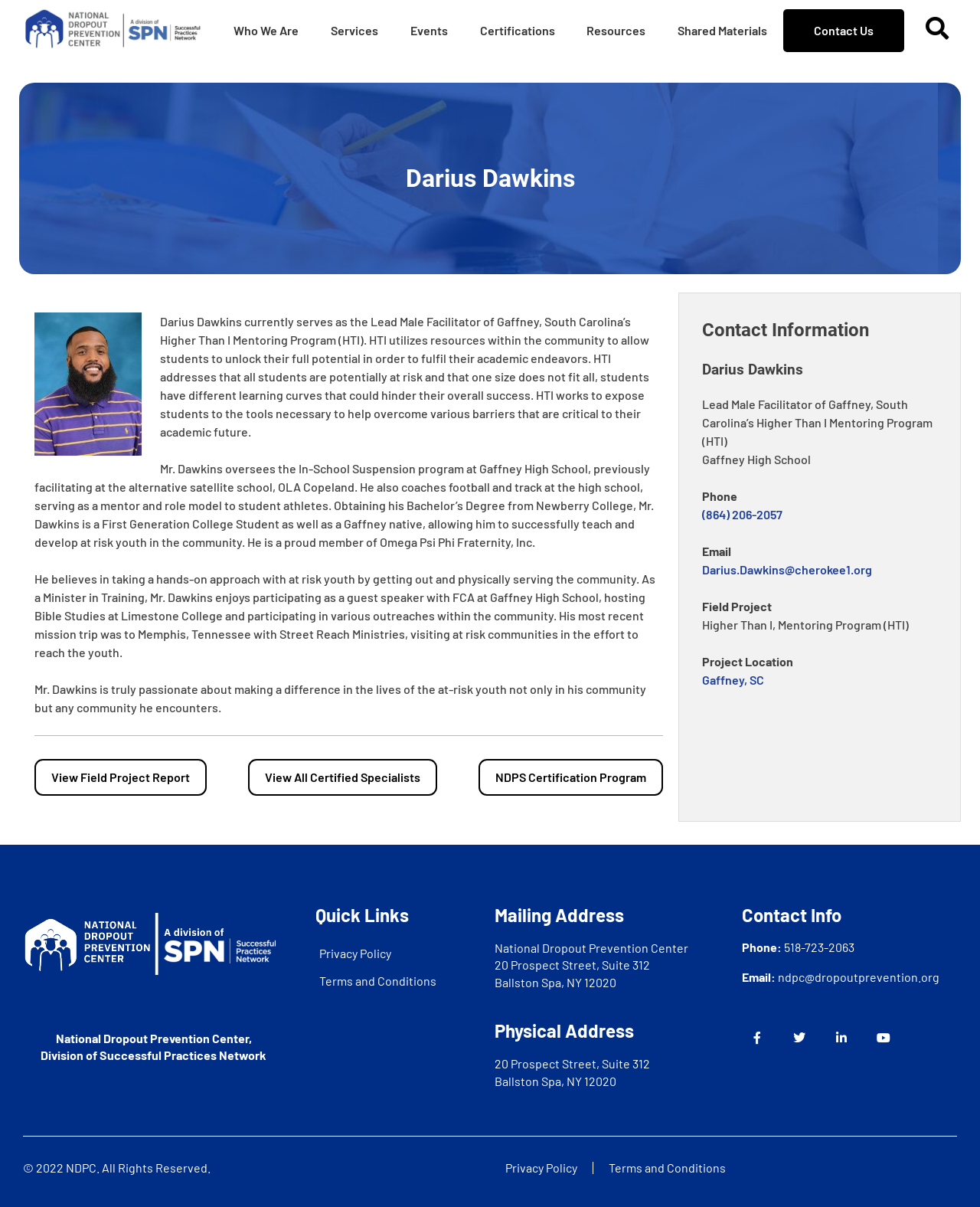Please locate the bounding box coordinates of the element that should be clicked to achieve the given instruction: "Contact Darius Dawkins via phone".

[0.716, 0.42, 0.798, 0.432]